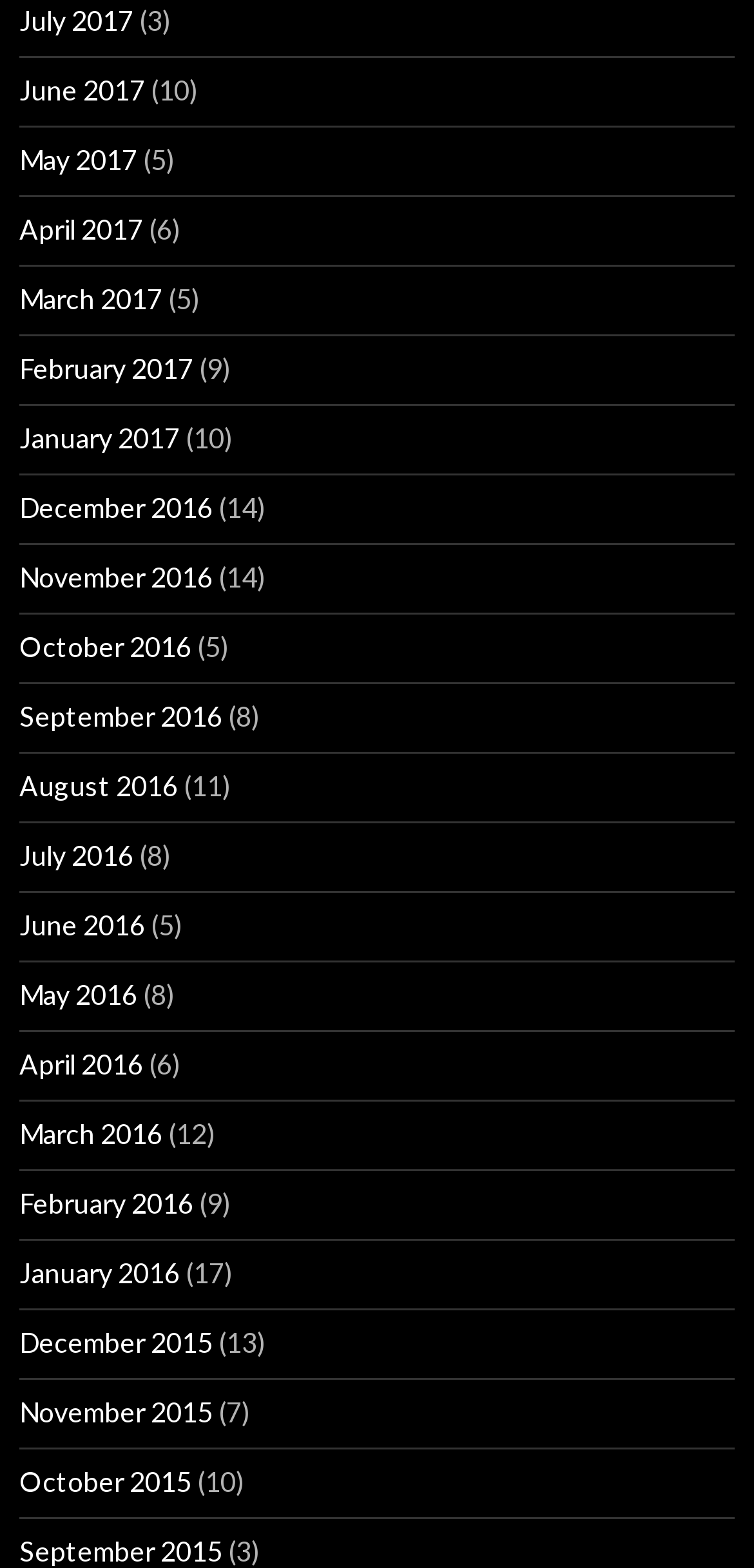Determine the bounding box for the described UI element: "alt="アフリカビジネス振興サポートネットワーク(AB NET)は、日本とアフリカの間のビジネス振興を通じて、TICAD Vの主要テーマであるアフリカにおける民間主導の成長に貢献するために、官民連携により設立された情報ポータルサイトです。"".

None